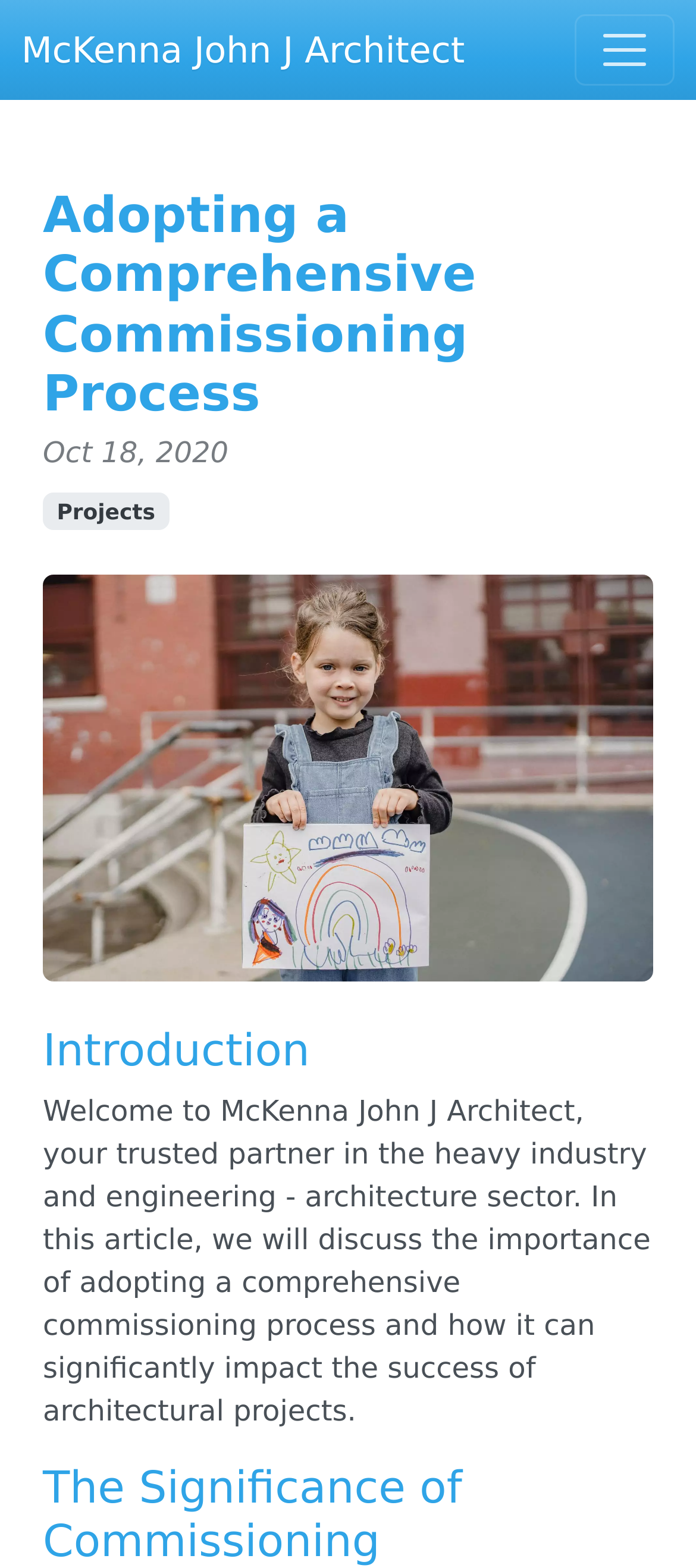What is the name of the architect?
Based on the screenshot, provide a one-word or short-phrase response.

McKenna John J Architect